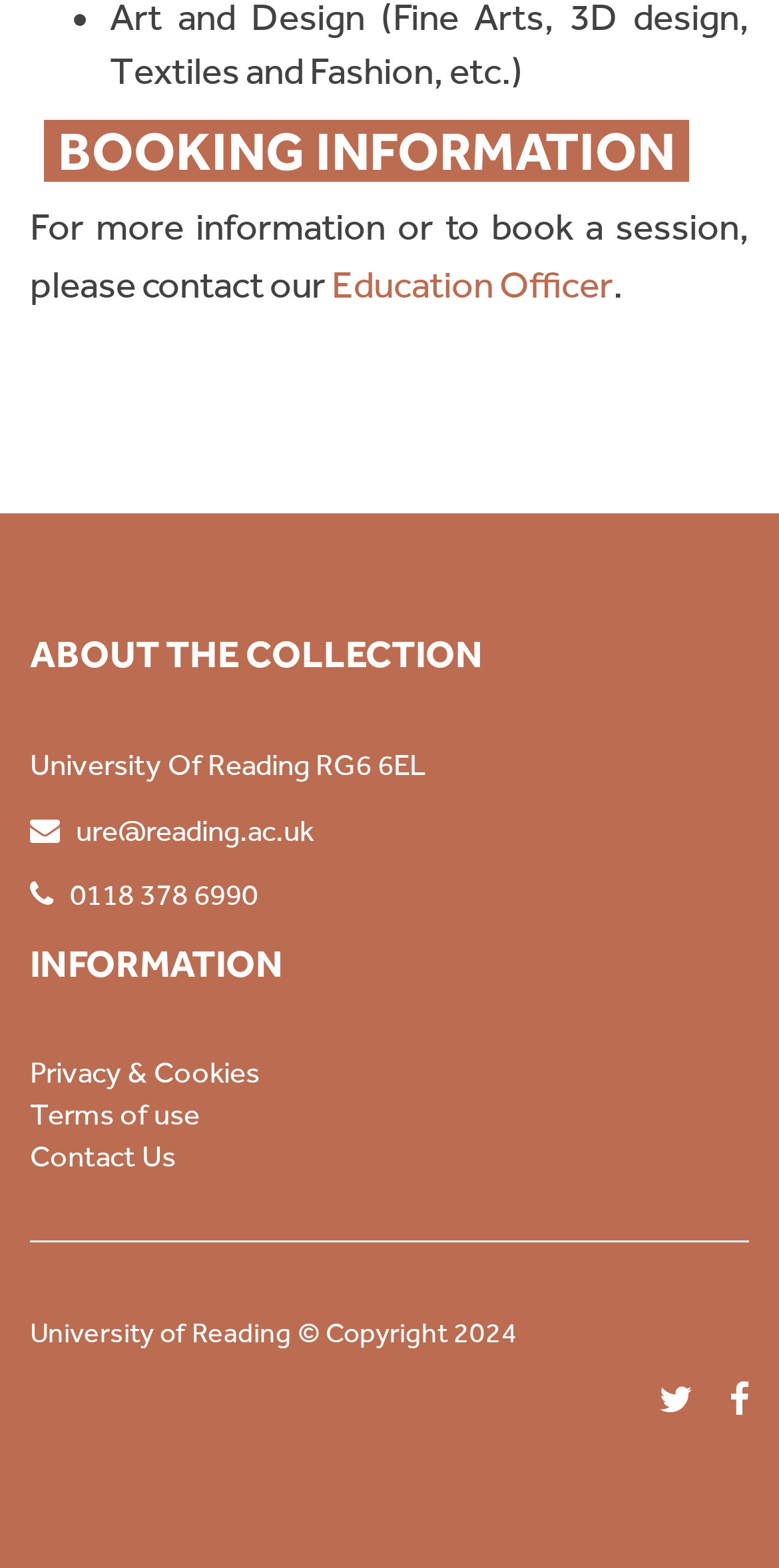Use a single word or phrase to answer the question: 
What is the contact email for the Education Officer?

ure@reading.ac.uk